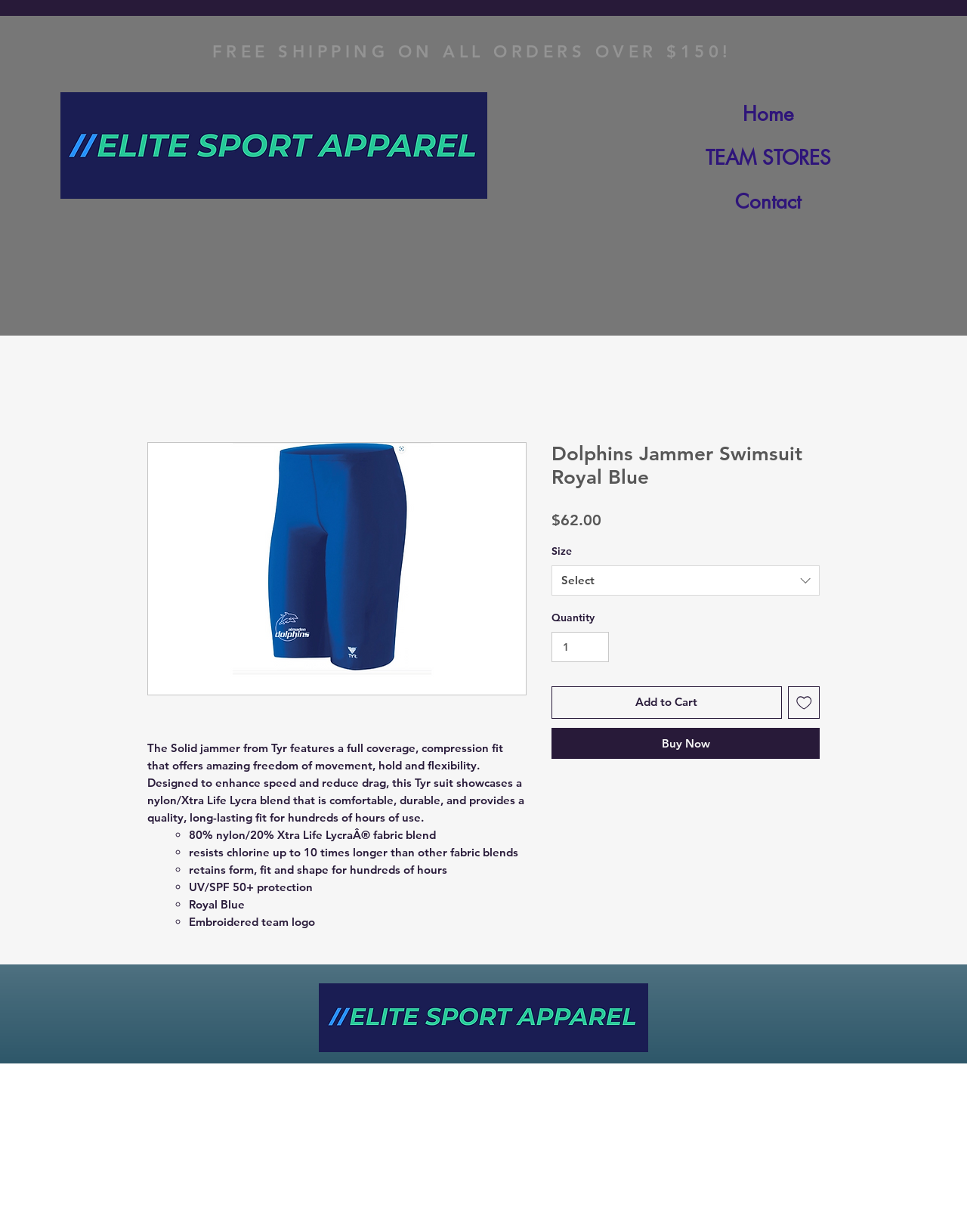Highlight the bounding box coordinates of the element that should be clicked to carry out the following instruction: "Click the 'Add to Cart' button". The coordinates must be given as four float numbers ranging from 0 to 1, i.e., [left, top, right, bottom].

[0.57, 0.557, 0.808, 0.583]